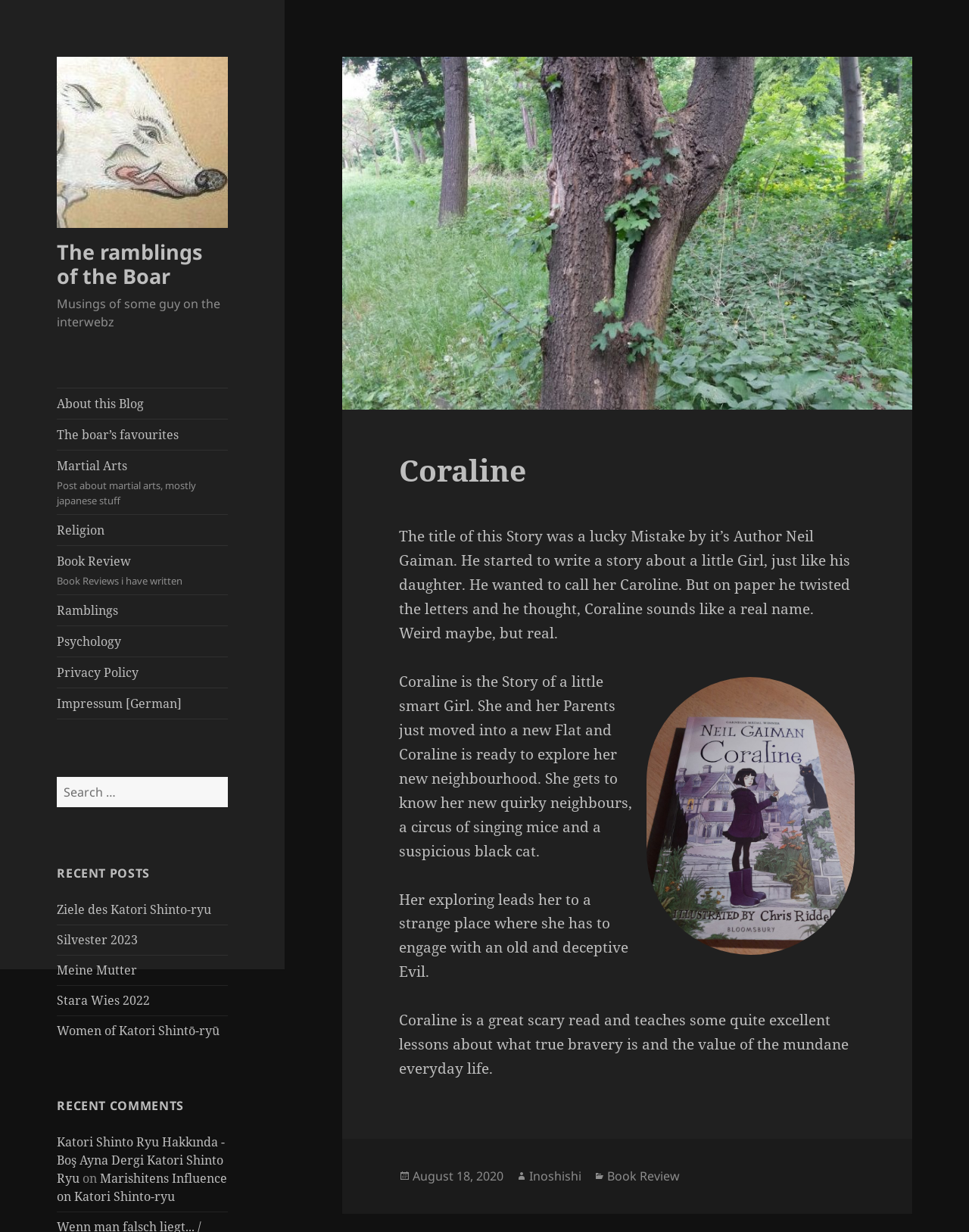Provide the bounding box coordinates of the HTML element this sentence describes: "Silvester 2023". The bounding box coordinates consist of four float numbers between 0 and 1, i.e., [left, top, right, bottom].

[0.059, 0.756, 0.142, 0.77]